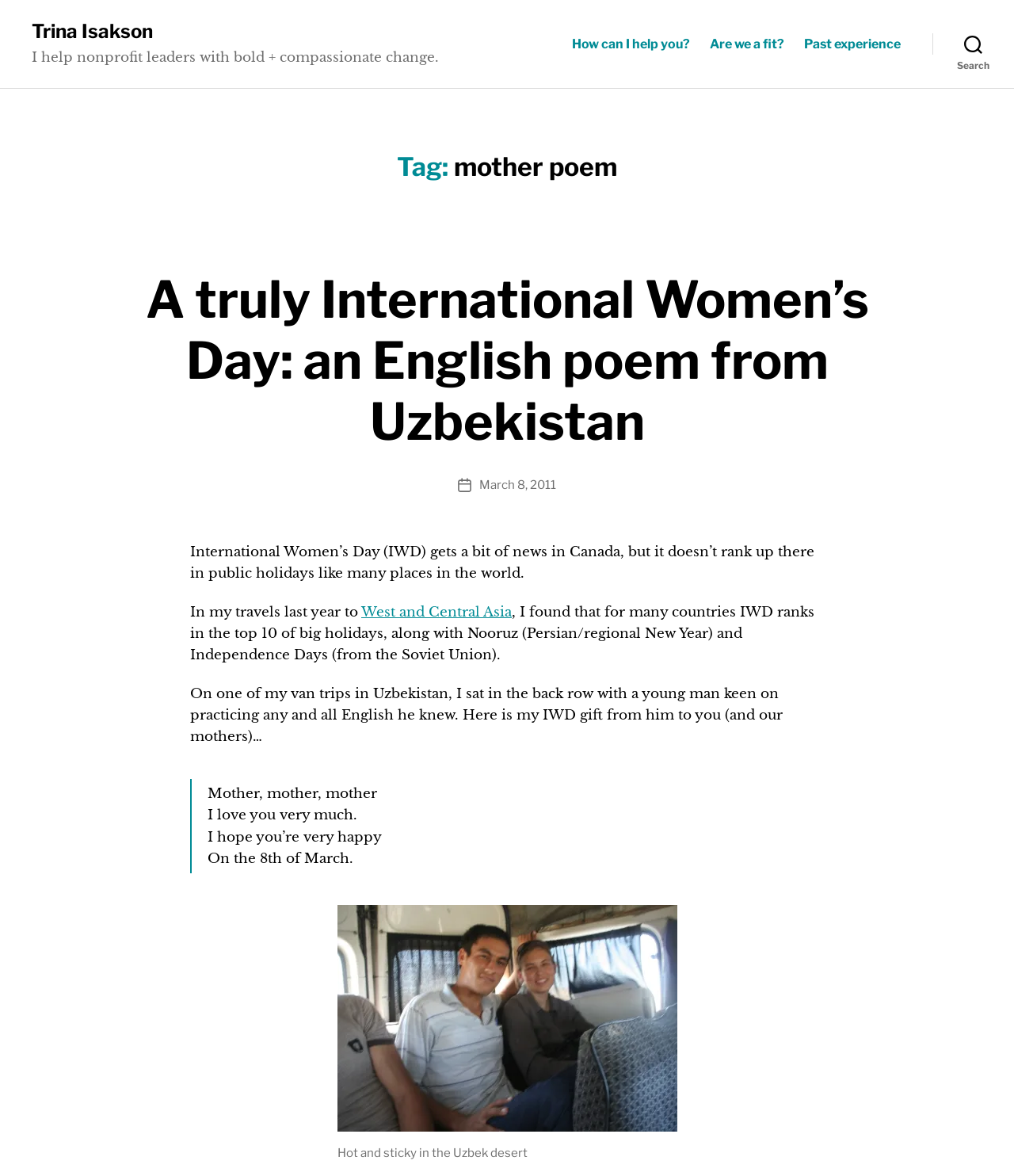Respond with a single word or phrase for the following question: 
What is the significance of March 8th?

International Women's Day